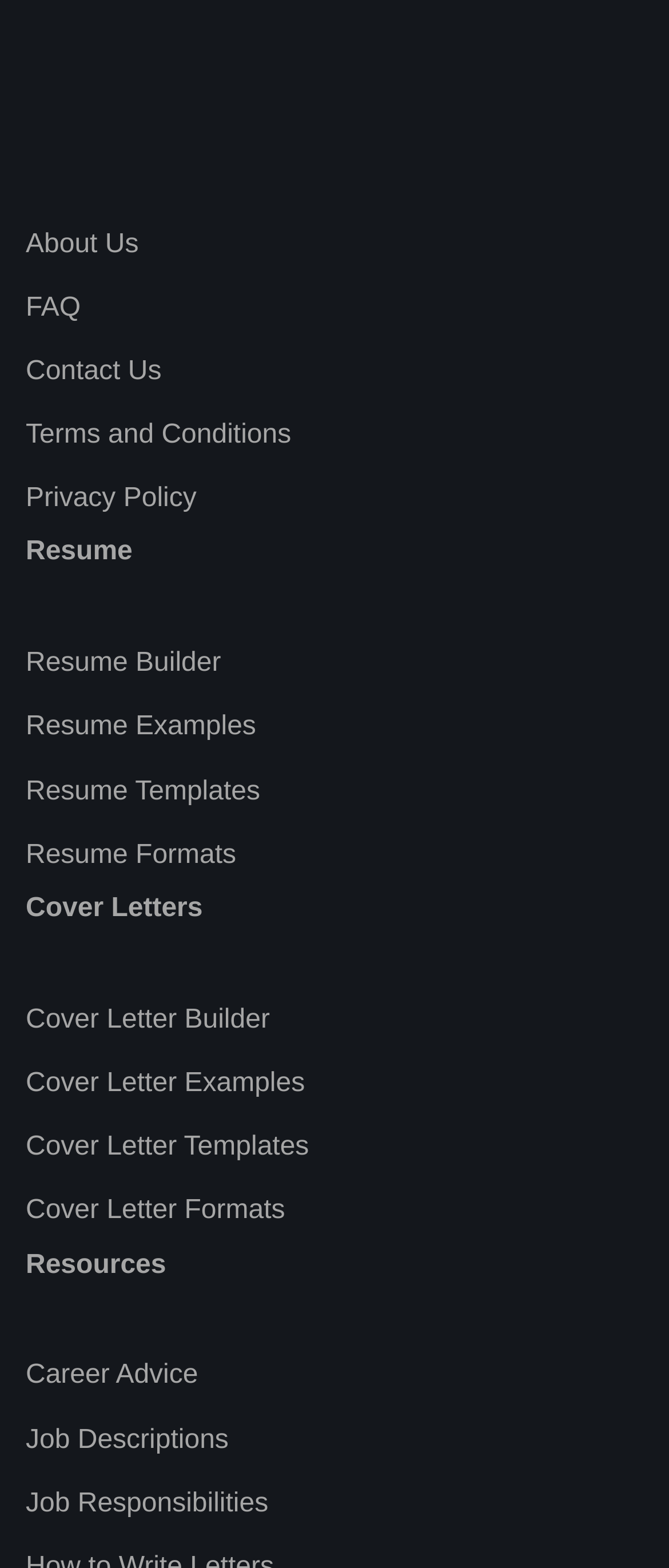Find the bounding box coordinates of the element to click in order to complete this instruction: "Go to home page". The bounding box coordinates must be four float numbers between 0 and 1, denoted as [left, top, right, bottom].

None